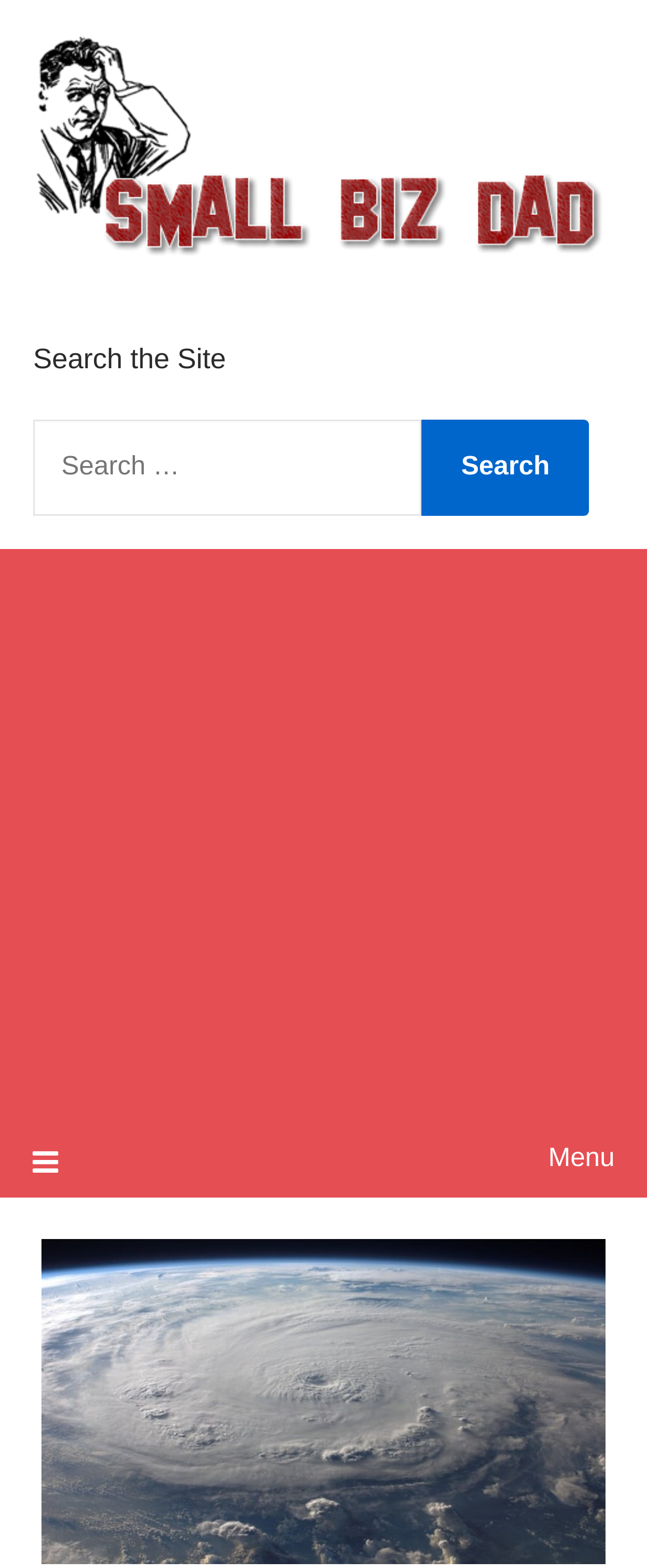Please respond in a single word or phrase: 
What type of content is below the search bar?

Advertisement